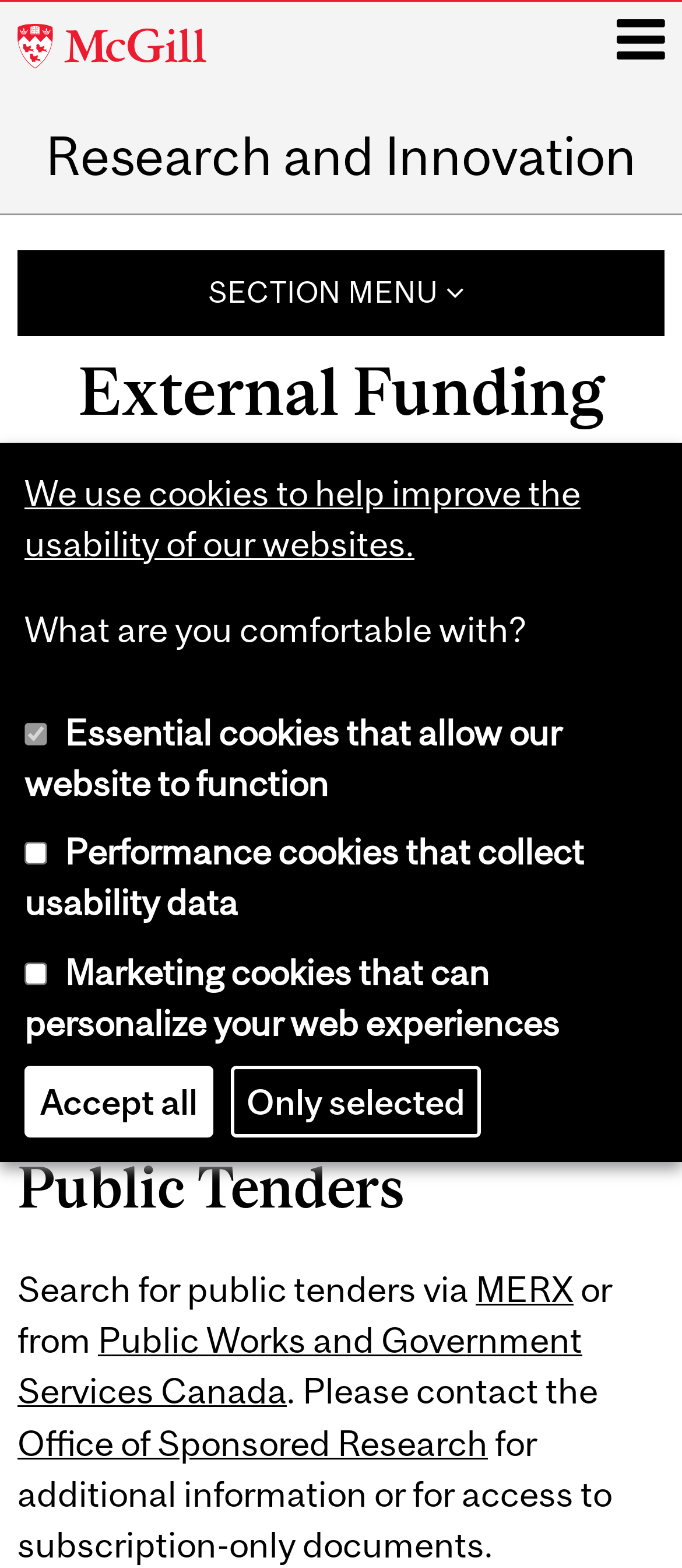Answer the question below with a single word or a brief phrase: 
Where can faculty members access the Pivot database?

On campus